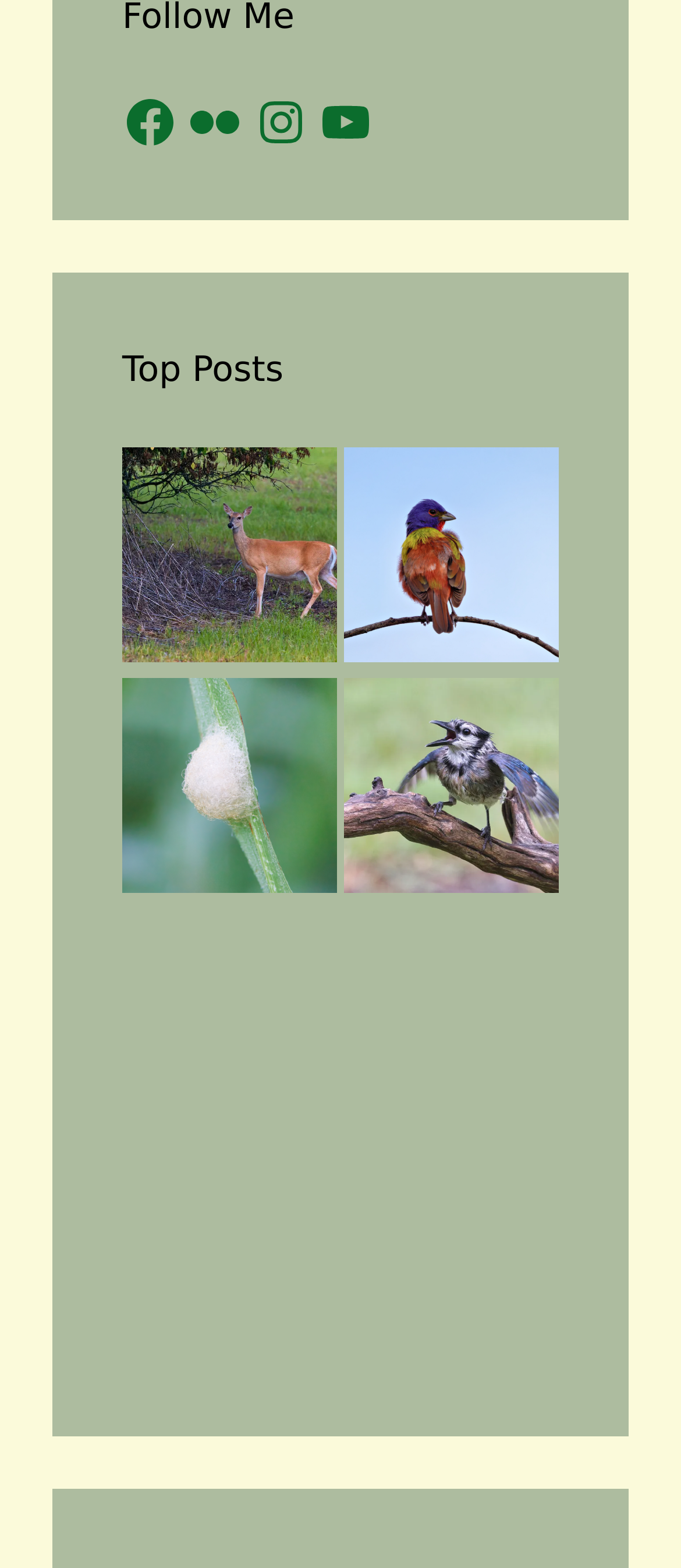Show the bounding box coordinates for the HTML element as described: "title="Downy Woodpecker Upside-Down"".

[0.179, 0.579, 0.495, 0.725]